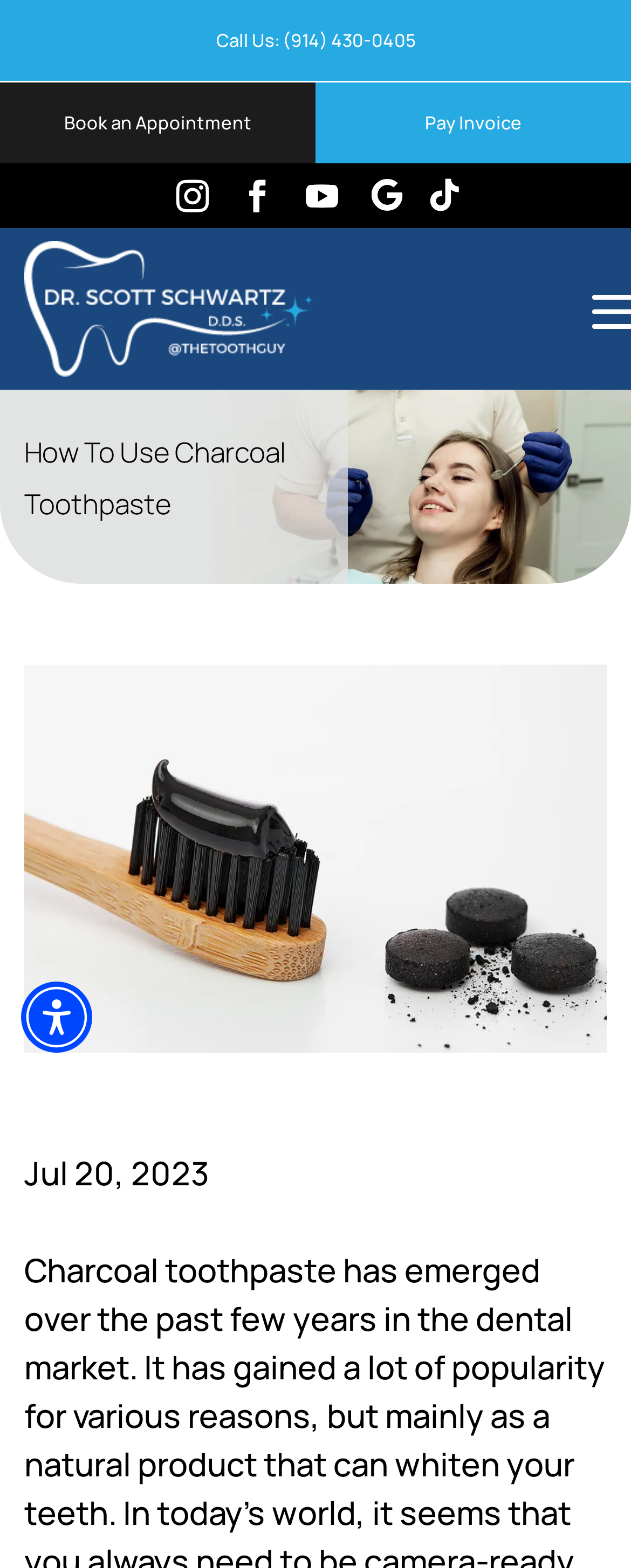How many navigation links are there at the top?
From the image, provide a succinct answer in one word or a short phrase.

3